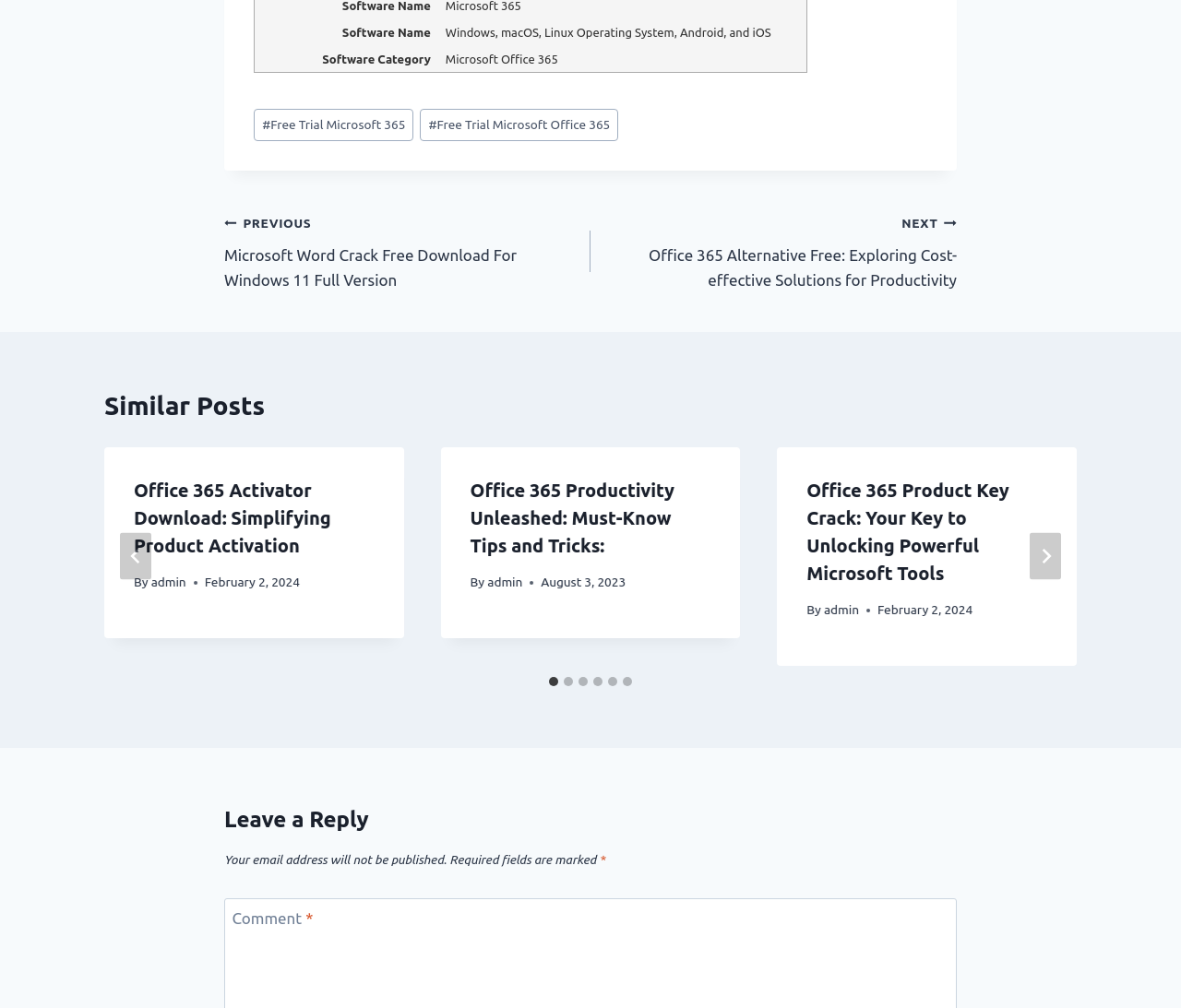What is the purpose of the 'Leave a Reply' section?
Please respond to the question with as much detail as possible.

The 'Leave a Reply' section is likely intended for users to leave comments or feedback on the webpage, as indicated by the heading 'Leave a Reply' and the presence of fields for entering email addresses and comments.